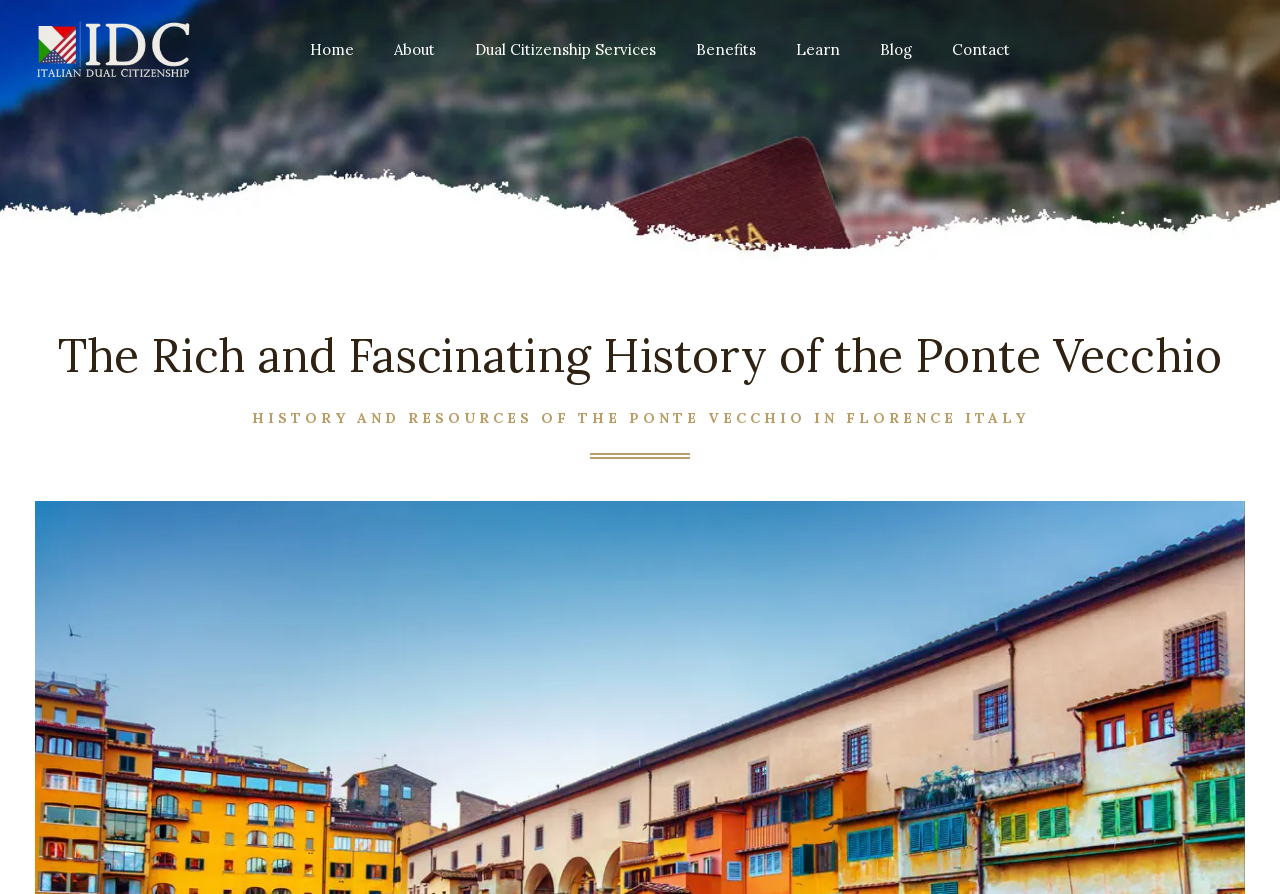Explain the webpage's design and content in an elaborate manner.

The webpage is about the history of Ponte Vecchio, a famous bridge in Florence, Italy. At the top left corner, there is the Italian Dual Citizenship IDC logo, which is also a link. Next to it, there is a navigation menu with links to "Home", "About", "Dual Citizenship Services", "Benefits", "Blog", and "Contact", arranged horizontally from left to right.

Below the navigation menu, there is a heading that reads "The Rich and Fascinating History of the Ponte Vecchio" in a prominent font size. Underneath this heading, there is a subheading that says "HISTORY AND RESOURCES OF THE PONTE VECCHIO IN FLORENCE ITALY". 

On the top right corner, there is a small text "Learn". The webpage seems to be an article or blog post about the history of Ponte Vecchio, with the main content likely to be below the headings.